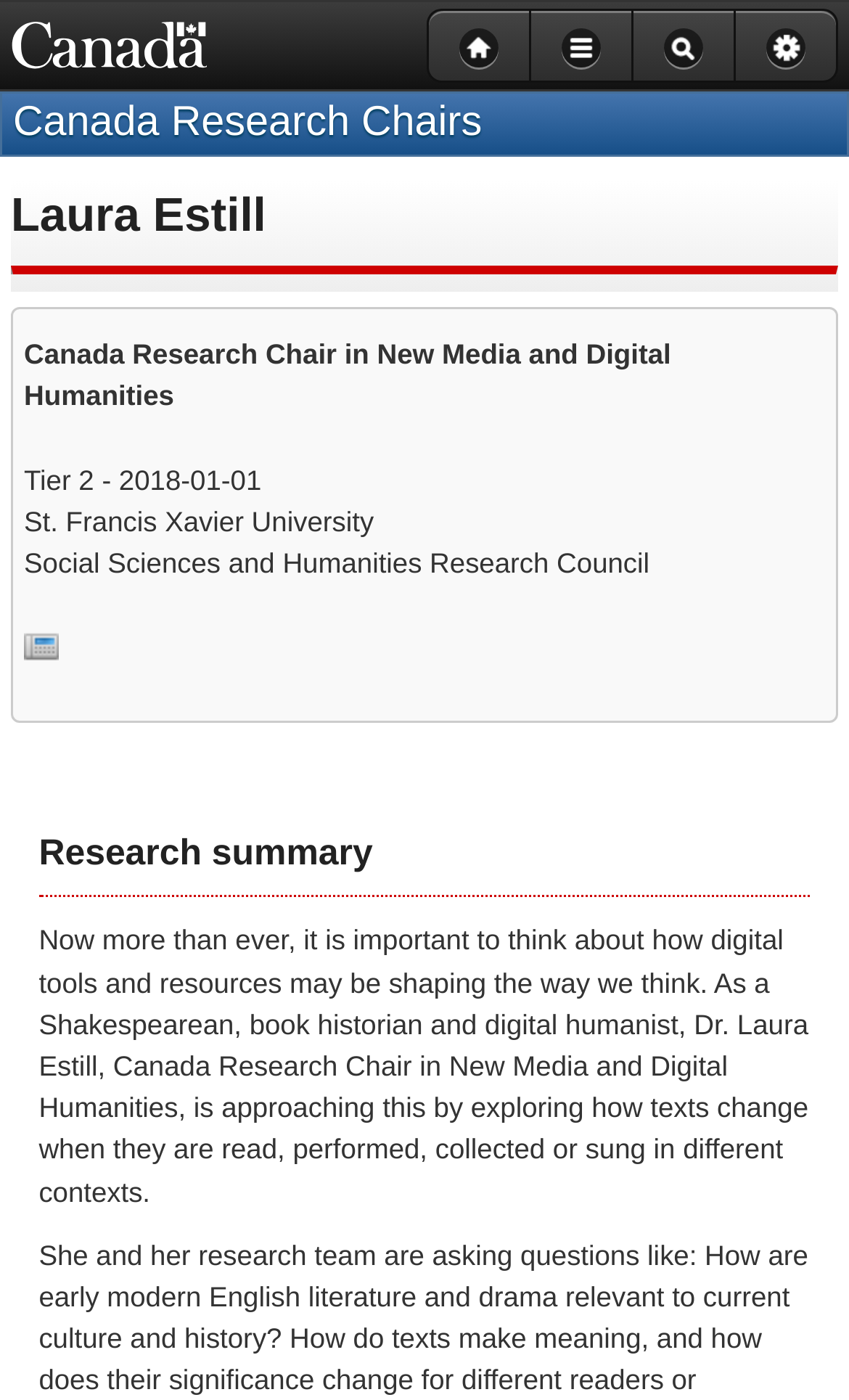Reply to the question with a brief word or phrase: What is the name of the Canada Research Chair?

Laura Estill